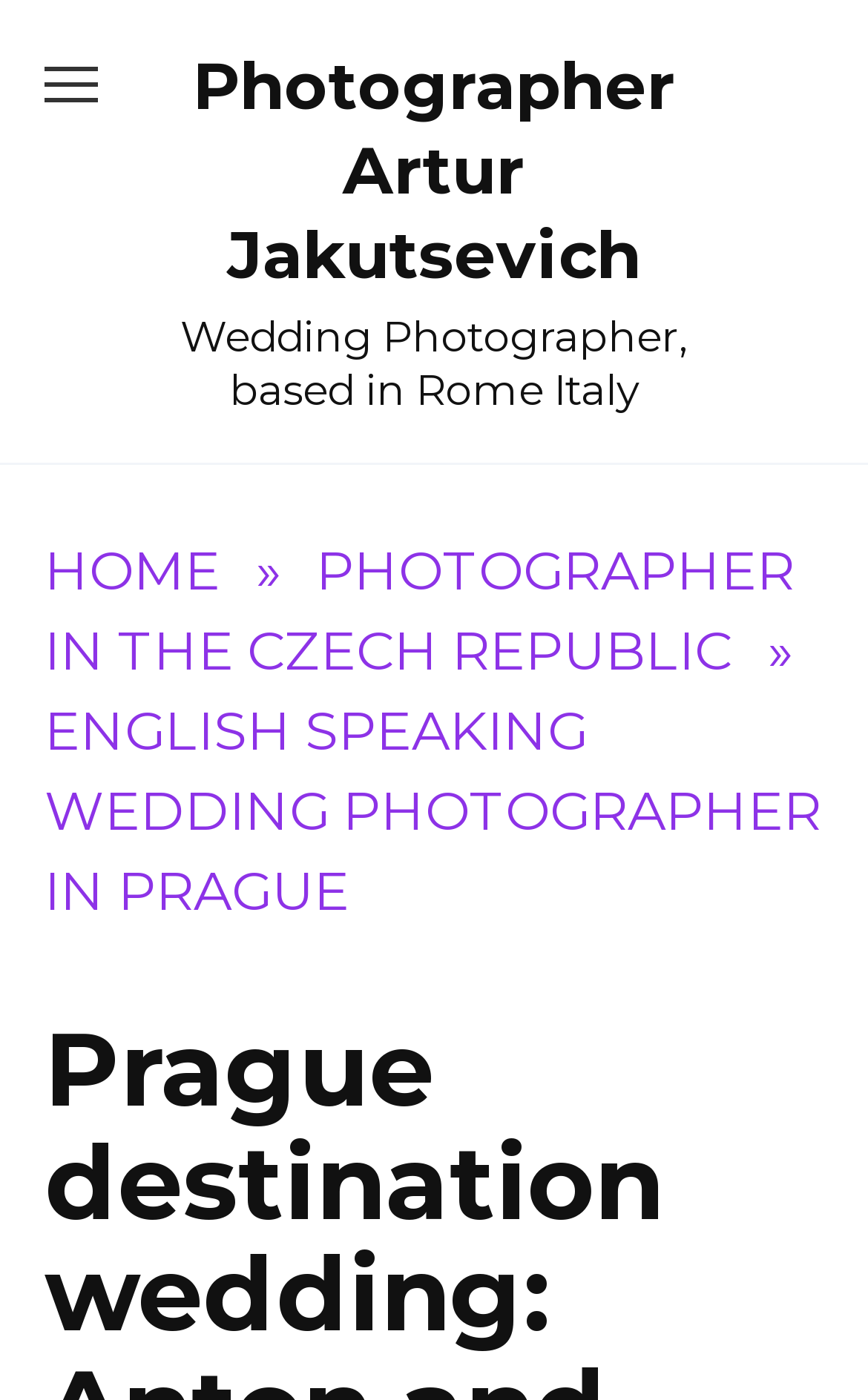Identify the bounding box for the described UI element: "Photographer in the Czech Republic".

[0.051, 0.384, 0.915, 0.488]